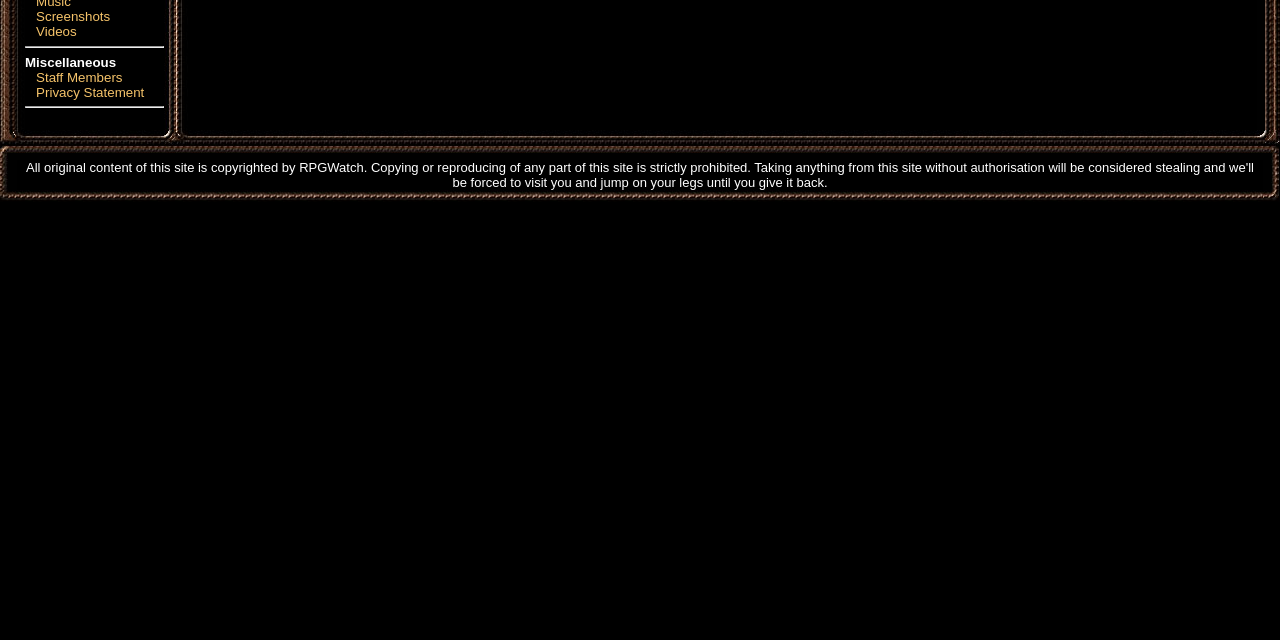Determine the bounding box for the HTML element described here: "parent_node: Website name="url"". The coordinates should be given as [left, top, right, bottom] with each number being a float between 0 and 1.

None